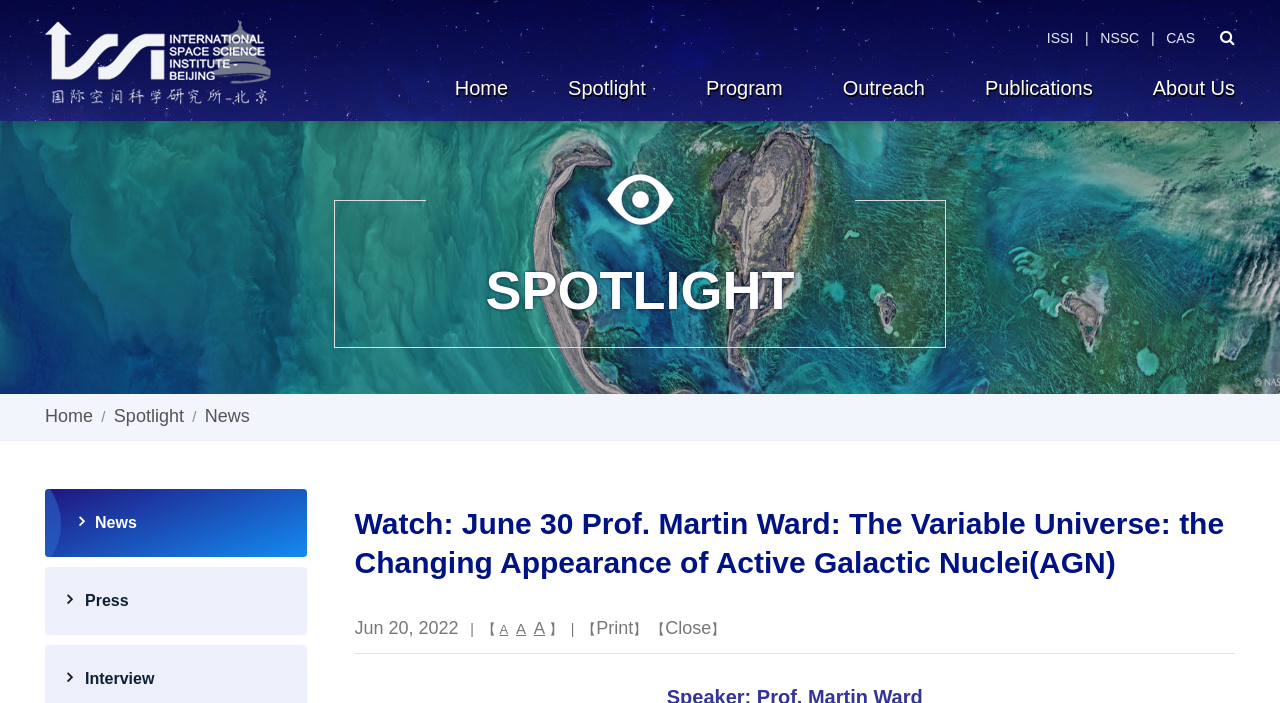Summarize the contents and layout of the webpage in detail.

The webpage appears to be a news article or event page from the International Space Science Institute in Beijing (ISSI-BJ). At the top, there are several links to different organizations, including ISSI, NSSC, and CAS. 

Below these links, there is a navigation menu with links to various sections of the website, including Home, Spotlight, Program, Outreach, Publications, and About Us. 

The main content of the page is a spotlight section, which features a news article or event titled "Watch: June 30 Prof. Martin Ward: The Variable Universe: the Changing Appearance of Active Galactic Nuclei(AGN)". This title is displayed prominently in the middle of the page. 

Below the title, there is a secondary navigation menu with links to Home, Spotlight, and News. The News section has two sub-links, one for News and one for Press. 

Further down, there is a brief description of the event, including the date "Jun 20, 2022". There are also several links to different formats of the article, including A, A, and A, which likely represent different font sizes or accessibility options. Additionally, there are links to Print and Close the article.